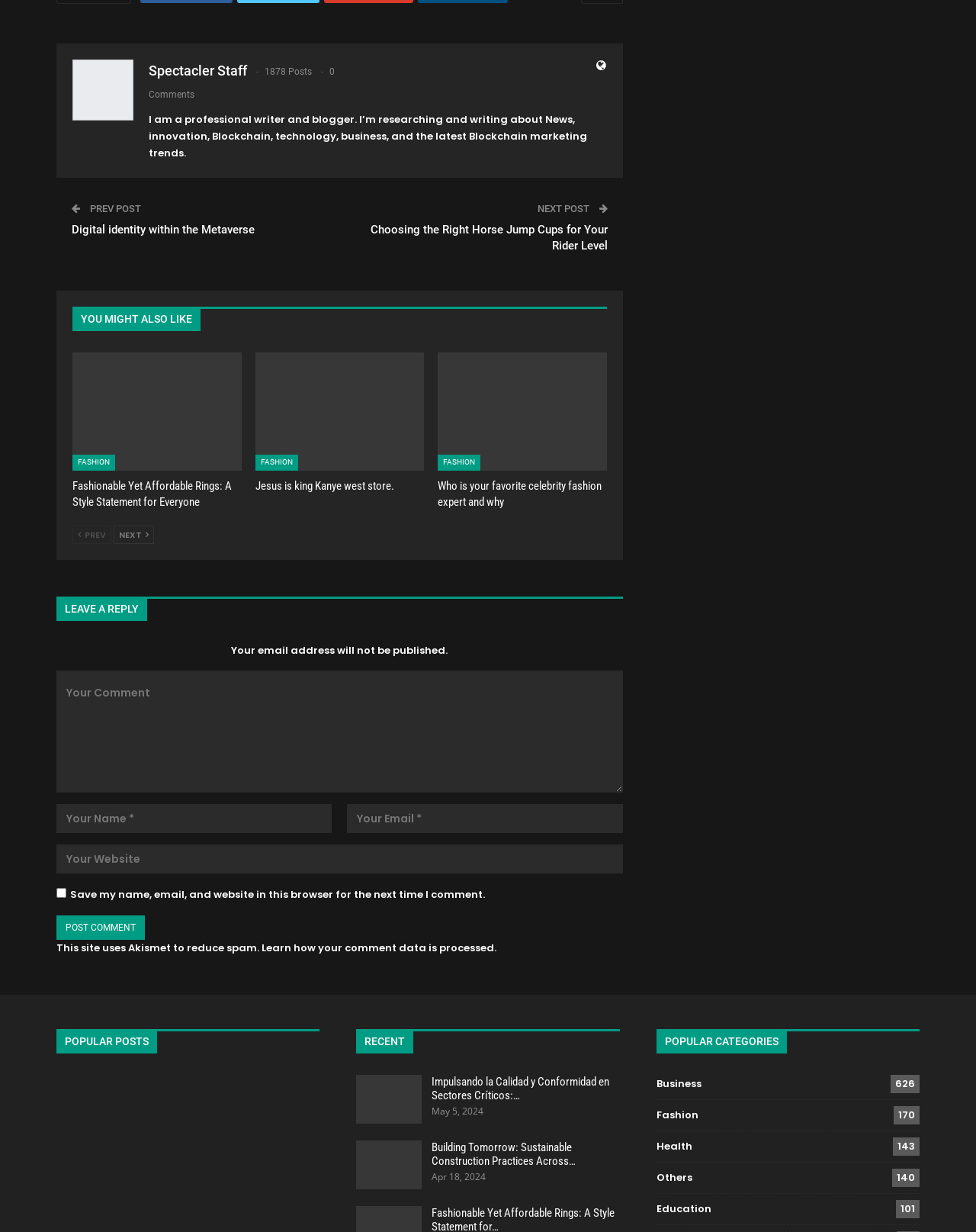Identify the bounding box coordinates of the section that should be clicked to achieve the task described: "Leave a reply".

[0.066, 0.489, 0.142, 0.499]